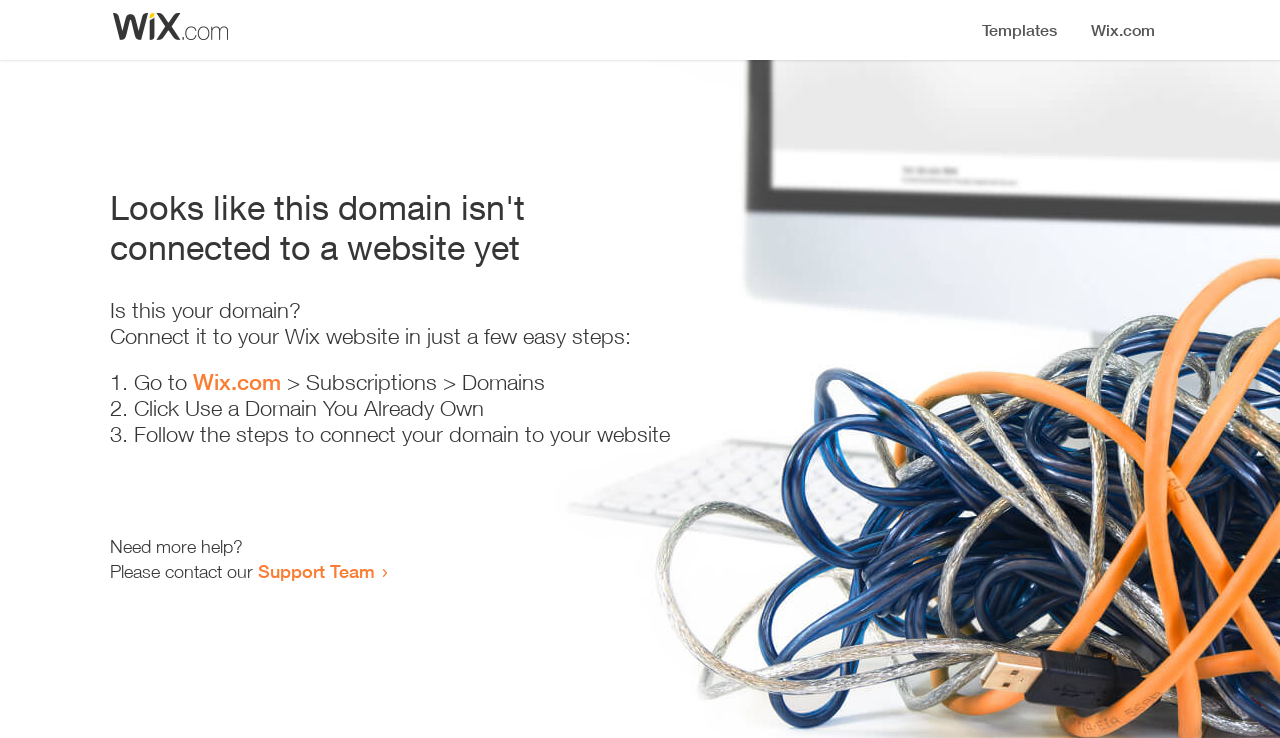What is the principal heading displayed on the webpage?

Looks like this domain isn't
connected to a website yet